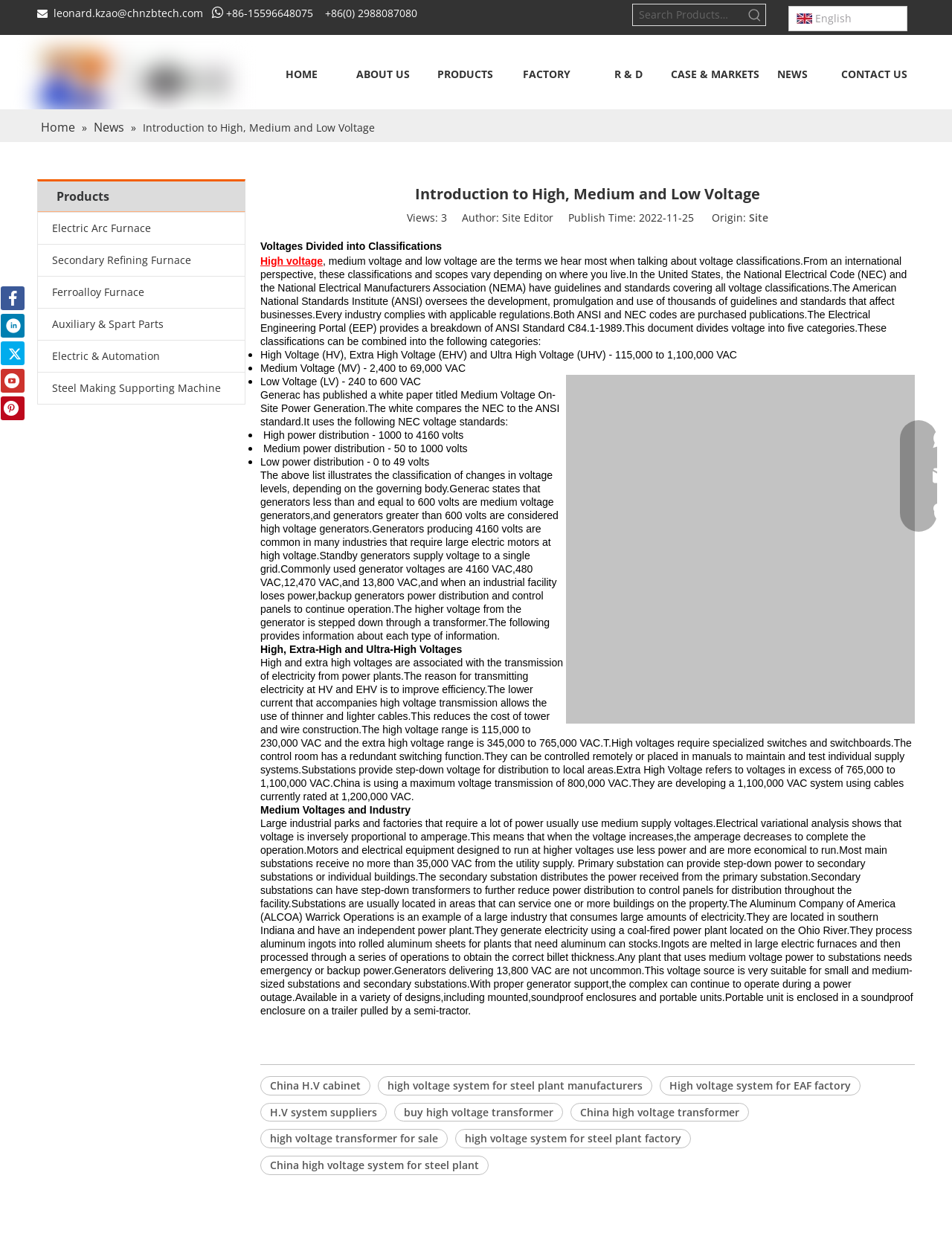Identify the bounding box coordinates of the element that should be clicked to fulfill this task: "View Facebook page". The coordinates should be provided as four float numbers between 0 and 1, i.e., [left, top, right, bottom].

[0.001, 0.231, 0.026, 0.25]